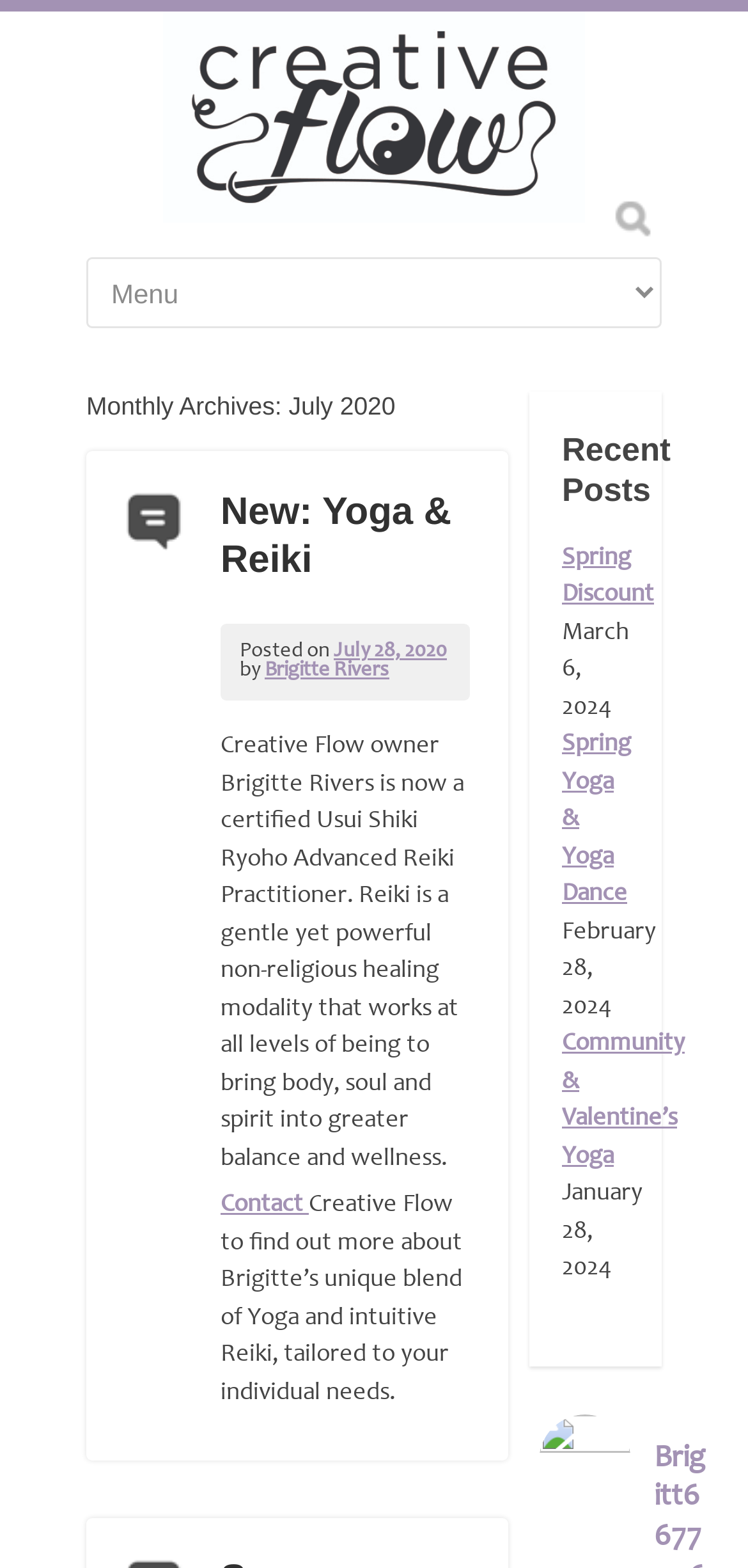What is the purpose of the link 'Contact'? Examine the screenshot and reply using just one word or a brief phrase.

To find out more